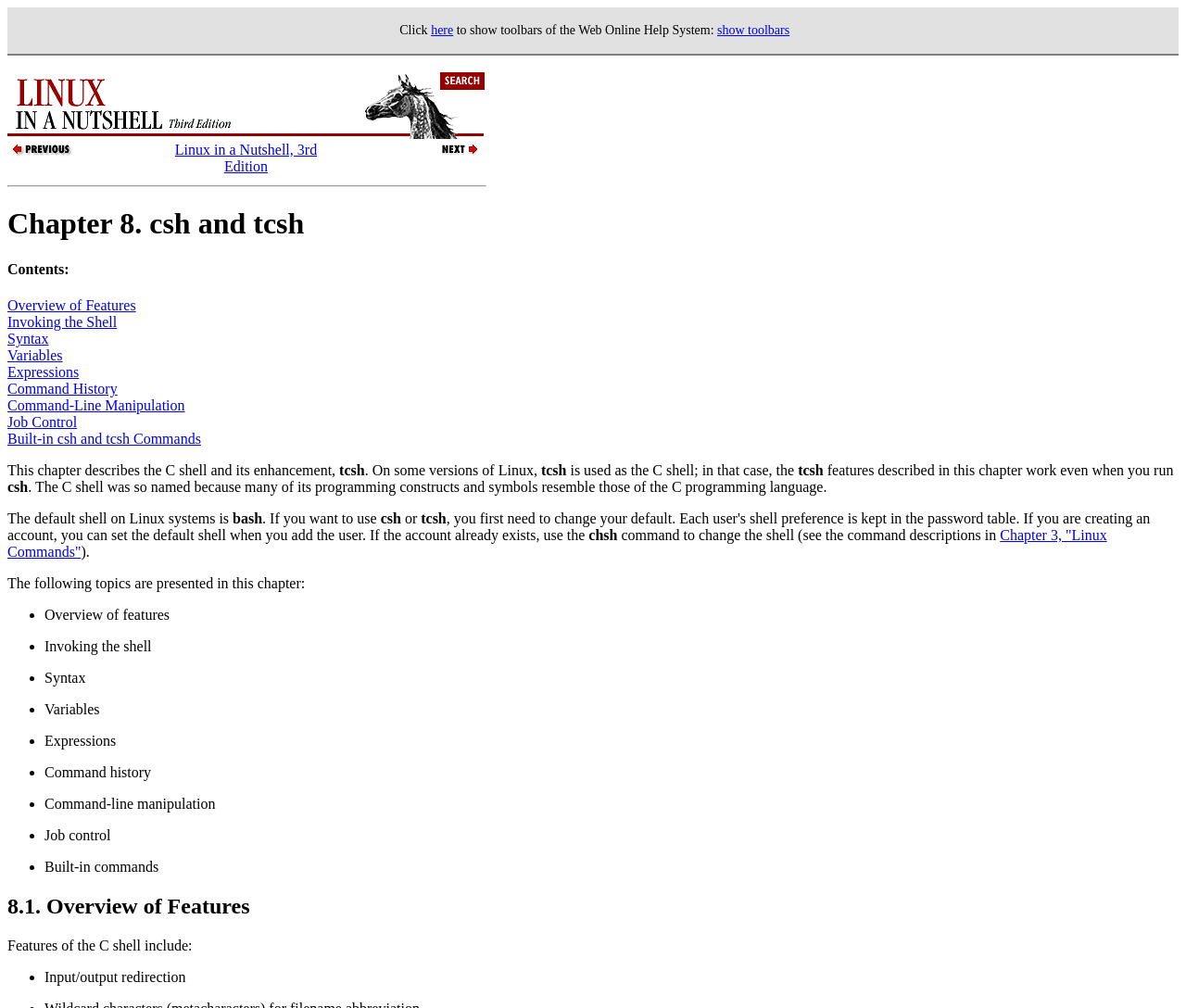Can you pinpoint the bounding box coordinates for the clickable element required for this instruction: "Click here to show toolbars of the Web Online Help System"? The coordinates should be four float numbers between 0 and 1, i.e., [left, top, right, bottom].

[0.363, 0.023, 0.382, 0.037]